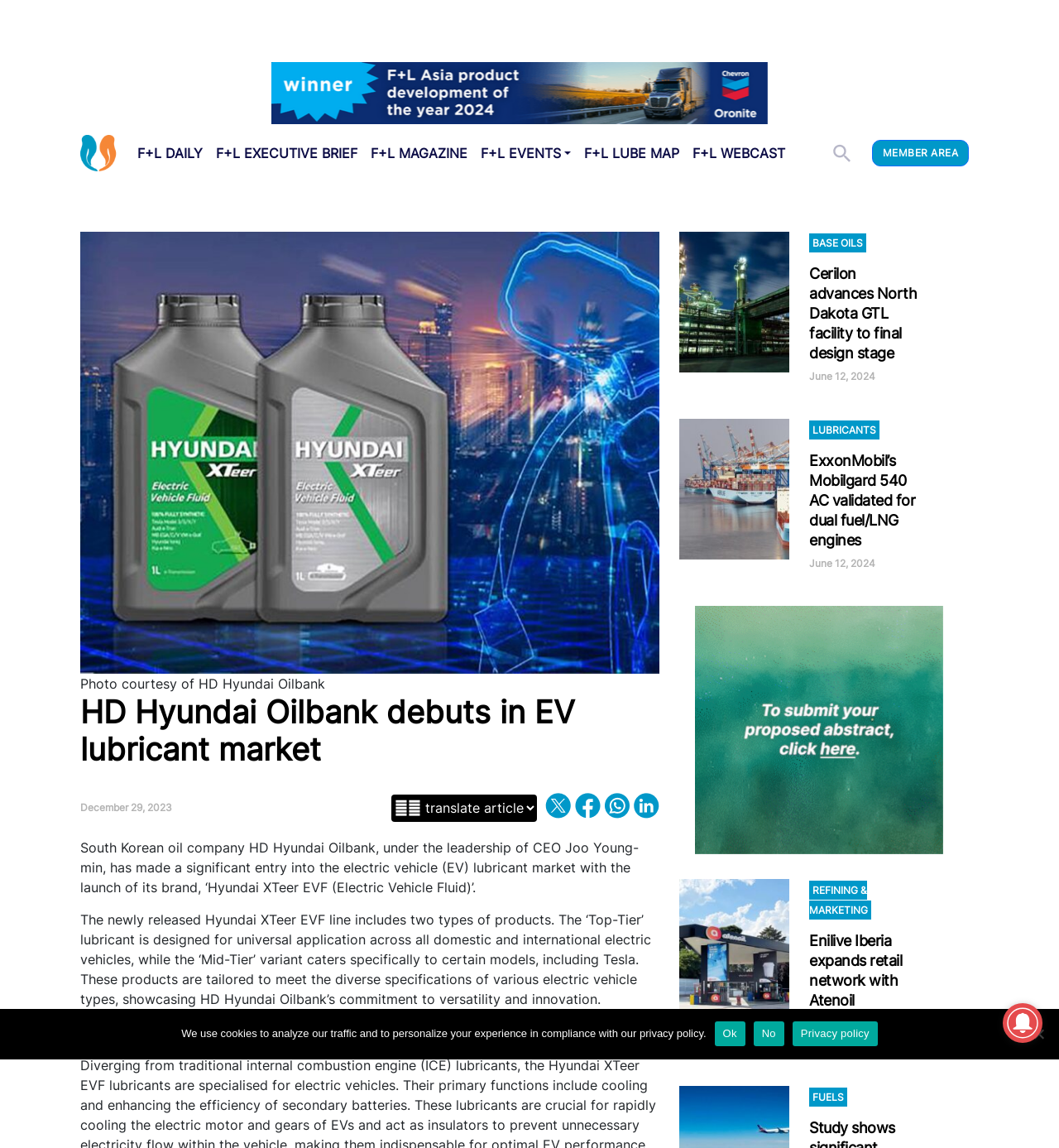Locate the UI element that matches the description June 12, 2024 in the webpage screenshot. Return the bounding box coordinates in the format (top-left x, top-left y, bottom-right x, bottom-right y), with values ranging from 0 to 1.

[0.764, 0.903, 0.827, 0.914]